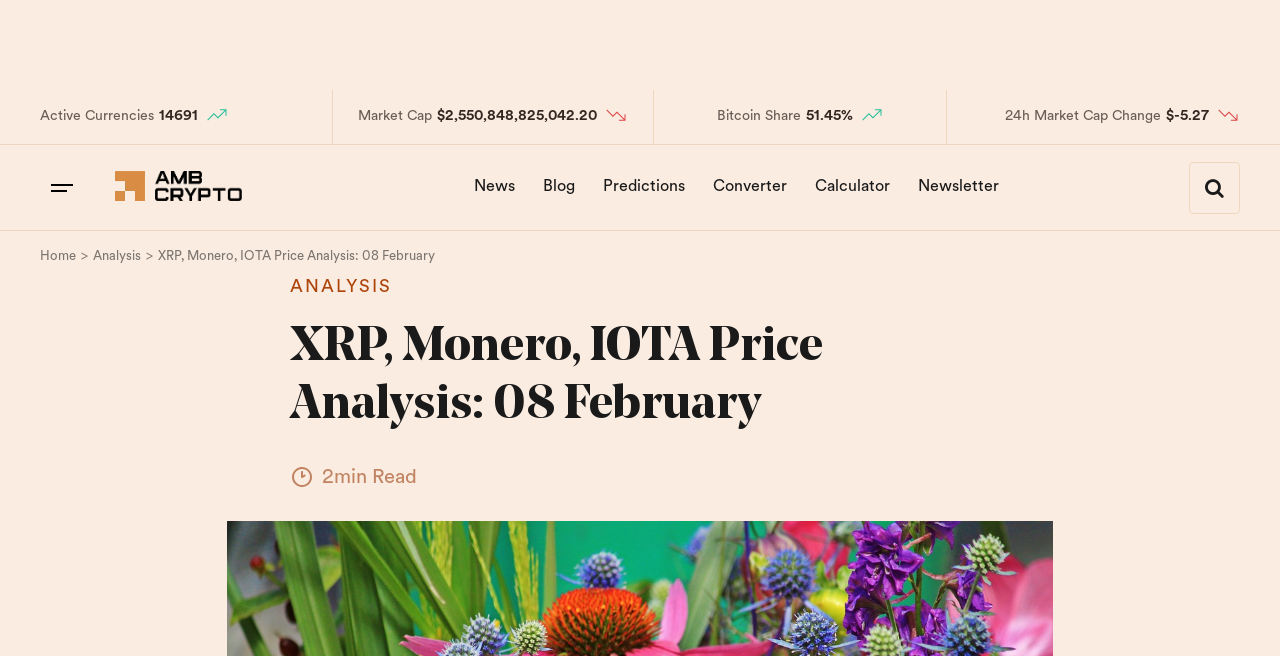What is the percentage of Bitcoin's share?
Based on the visual information, provide a detailed and comprehensive answer.

The percentage of Bitcoin's share can be found in the section with the label 'Bitcoin Share' which is located at the top of the webpage. The corresponding value is displayed next to the label.